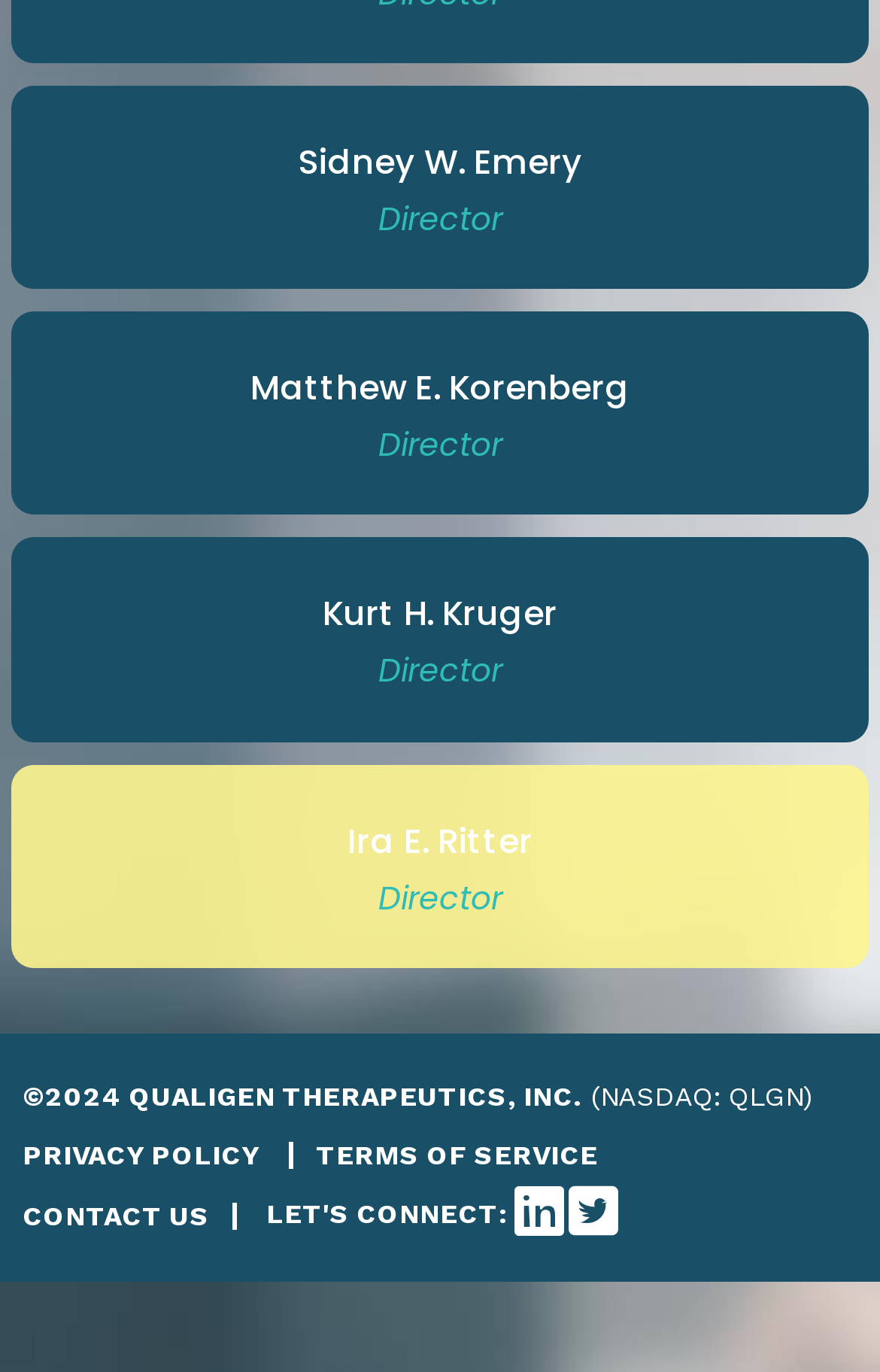What is the stock exchange symbol?
Carefully analyze the image and provide a detailed answer to the question.

Next to the company name, I can see '(NASDAQ: QLGN)' which indicates that the stock exchange symbol is QLGN.